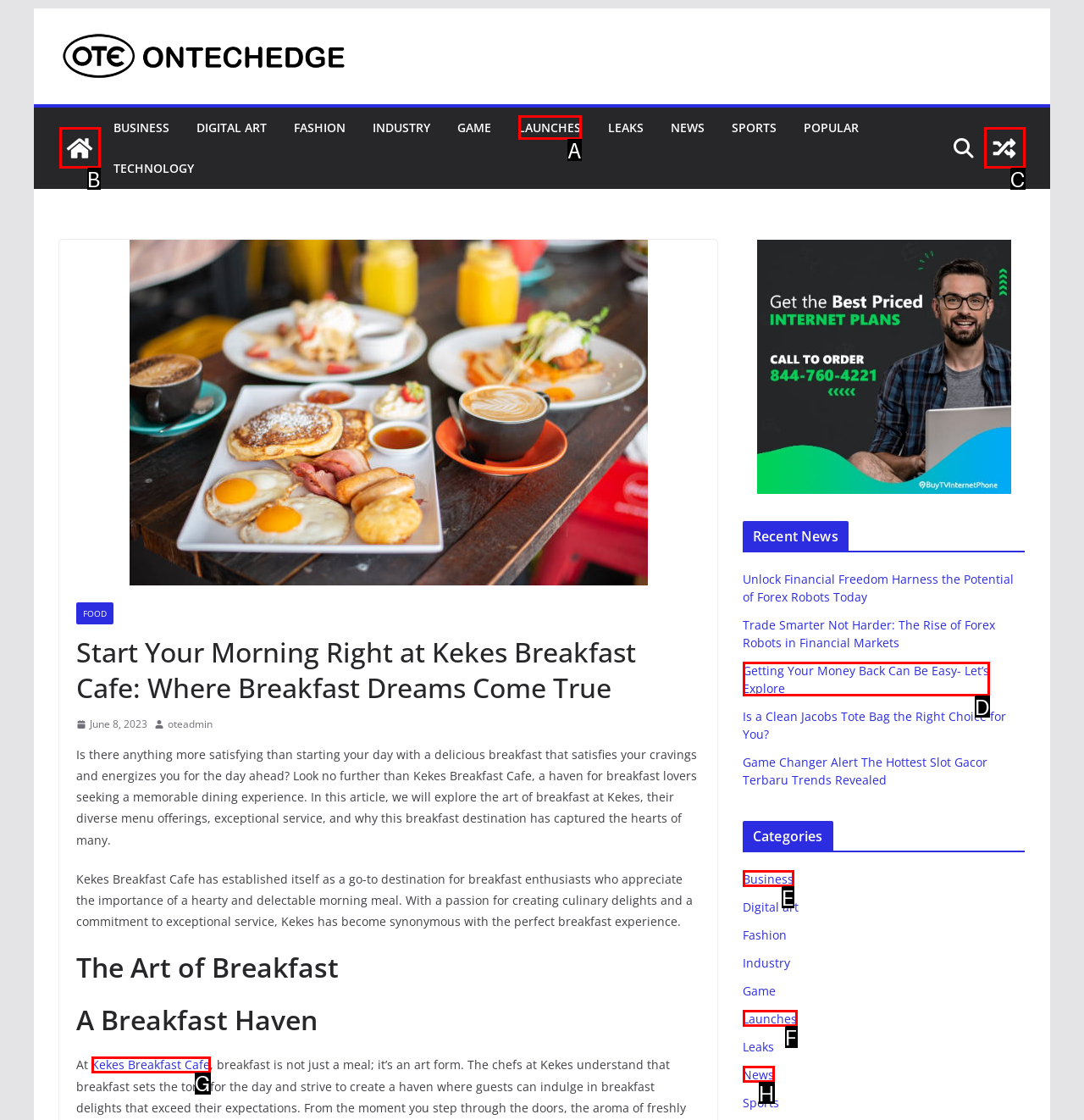Choose the letter of the UI element that aligns with the following description: title="View a random post"
State your answer as the letter from the listed options.

C